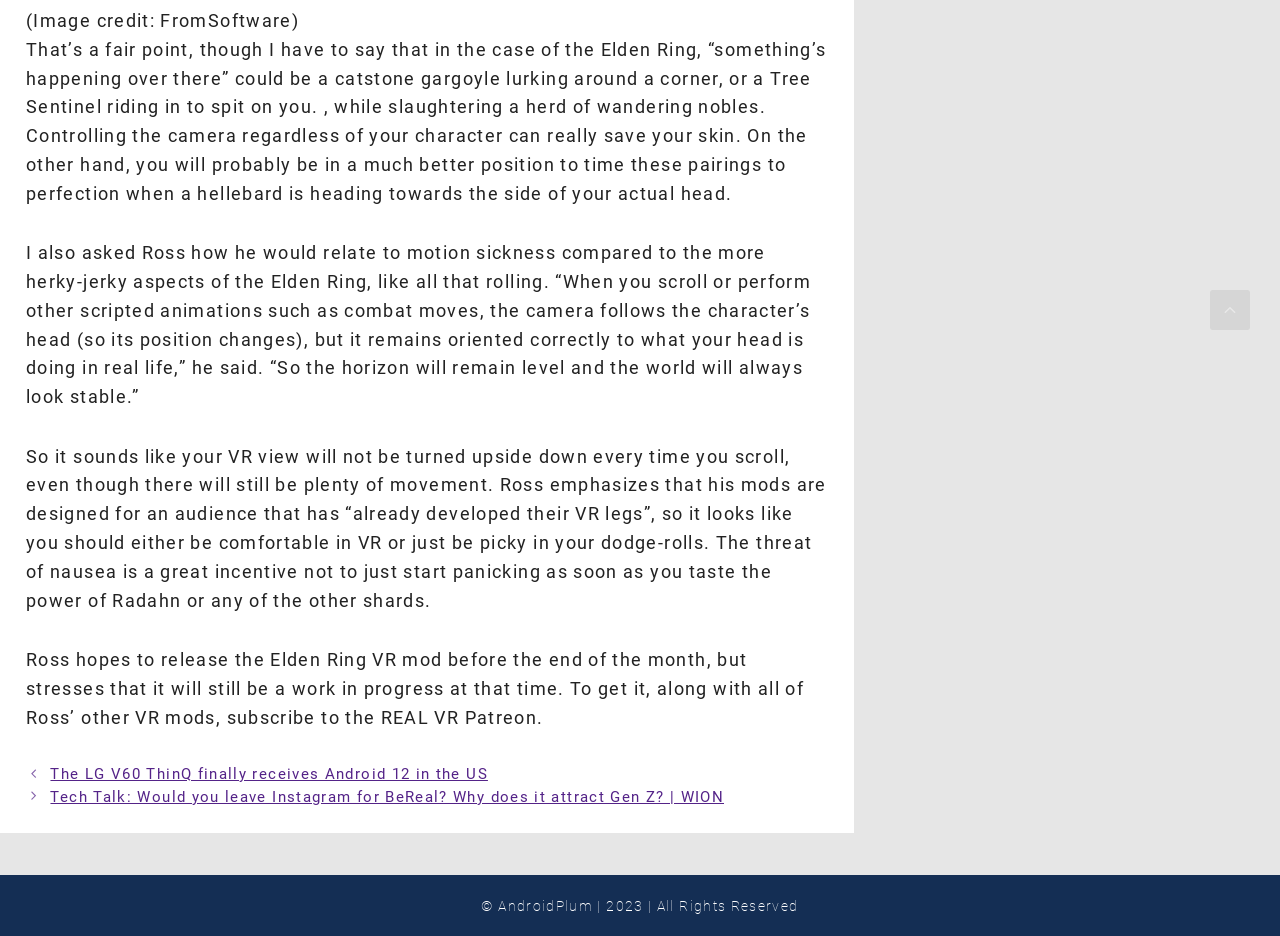Where can users find the Elden Ring VR mod?
Please provide a comprehensive and detailed answer to the question.

According to the article, users can find the Elden Ring VR mod, along with other VR mods, by subscribing to the REAL VR Patreon.